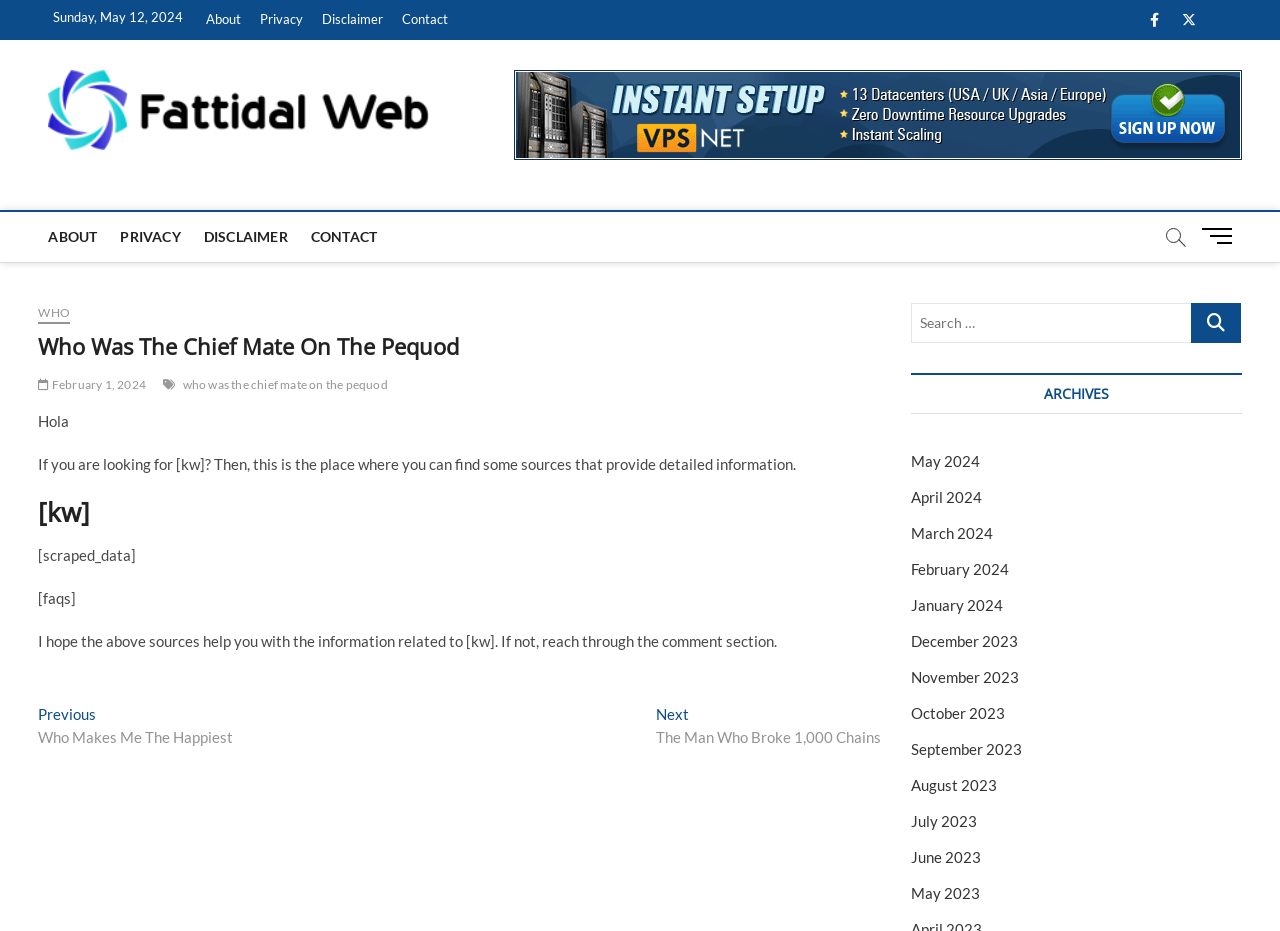Please determine the bounding box coordinates of the element to click on in order to accomplish the following task: "Visit the Facebook page". Ensure the coordinates are four float numbers ranging from 0 to 1, i.e., [left, top, right, bottom].

[0.888, 0.003, 0.915, 0.041]